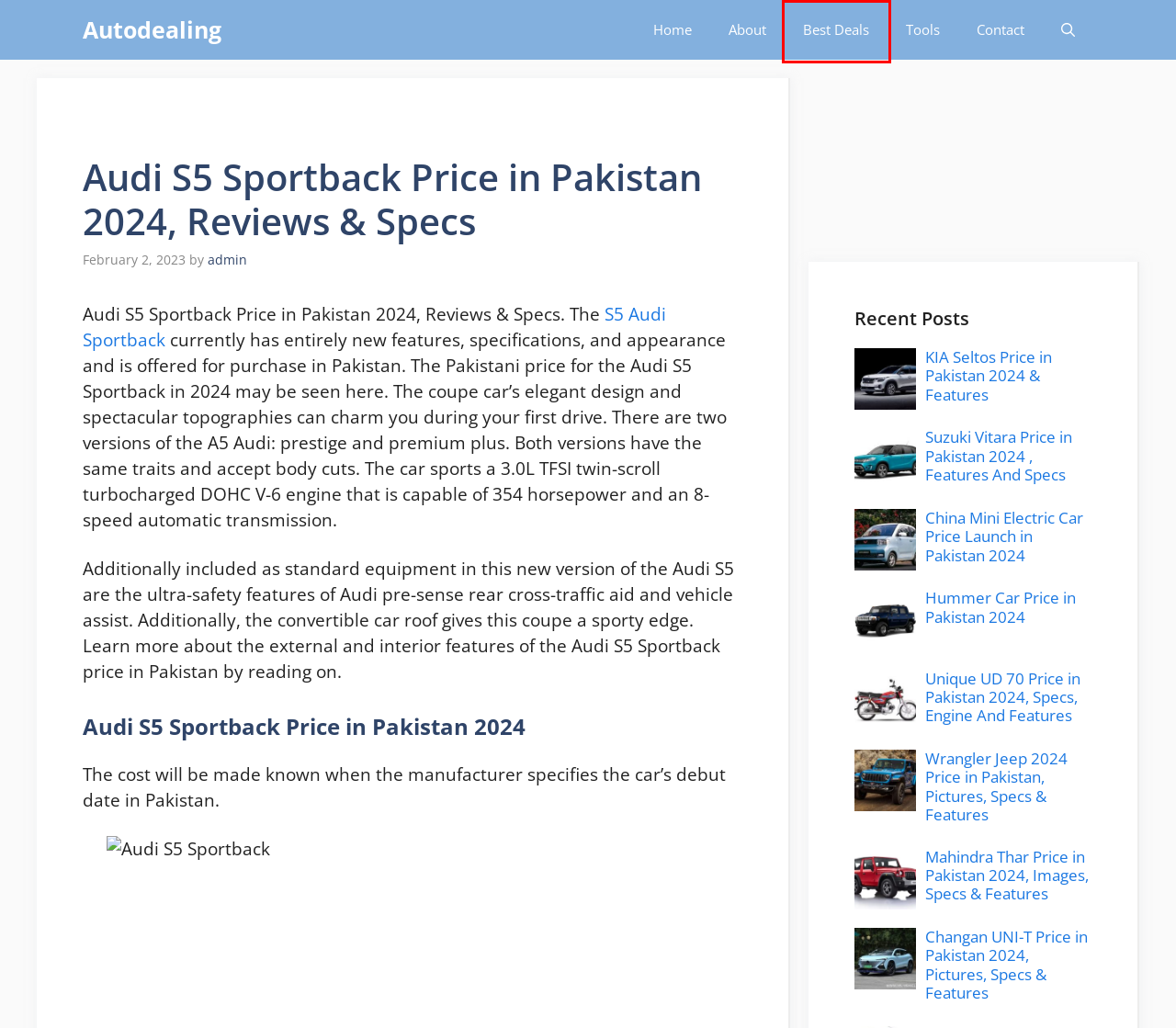You have a screenshot of a webpage with a red rectangle bounding box. Identify the best webpage description that corresponds to the new webpage after clicking the element within the red bounding box. Here are the candidates:
A. Autodealing – The Auto World
B. Wrangler Jeep 2024 Price in Pakistan, Pictures, Specs & Features – Autodealing
C. Unique UD 70 Price in Pakistan 2024, Specs, Engine And Features – Autodealing
D. Suzuki Vitara Price in Pakistan 2024 , Features And Specs – Autodealing
E. Changan UNI-T Price in Pakistan 2024, Pictures, Specs & Features – Autodealing
F. About – Autodealing
G. Best Deals – Autodealing
H. admin – Autodealing

G